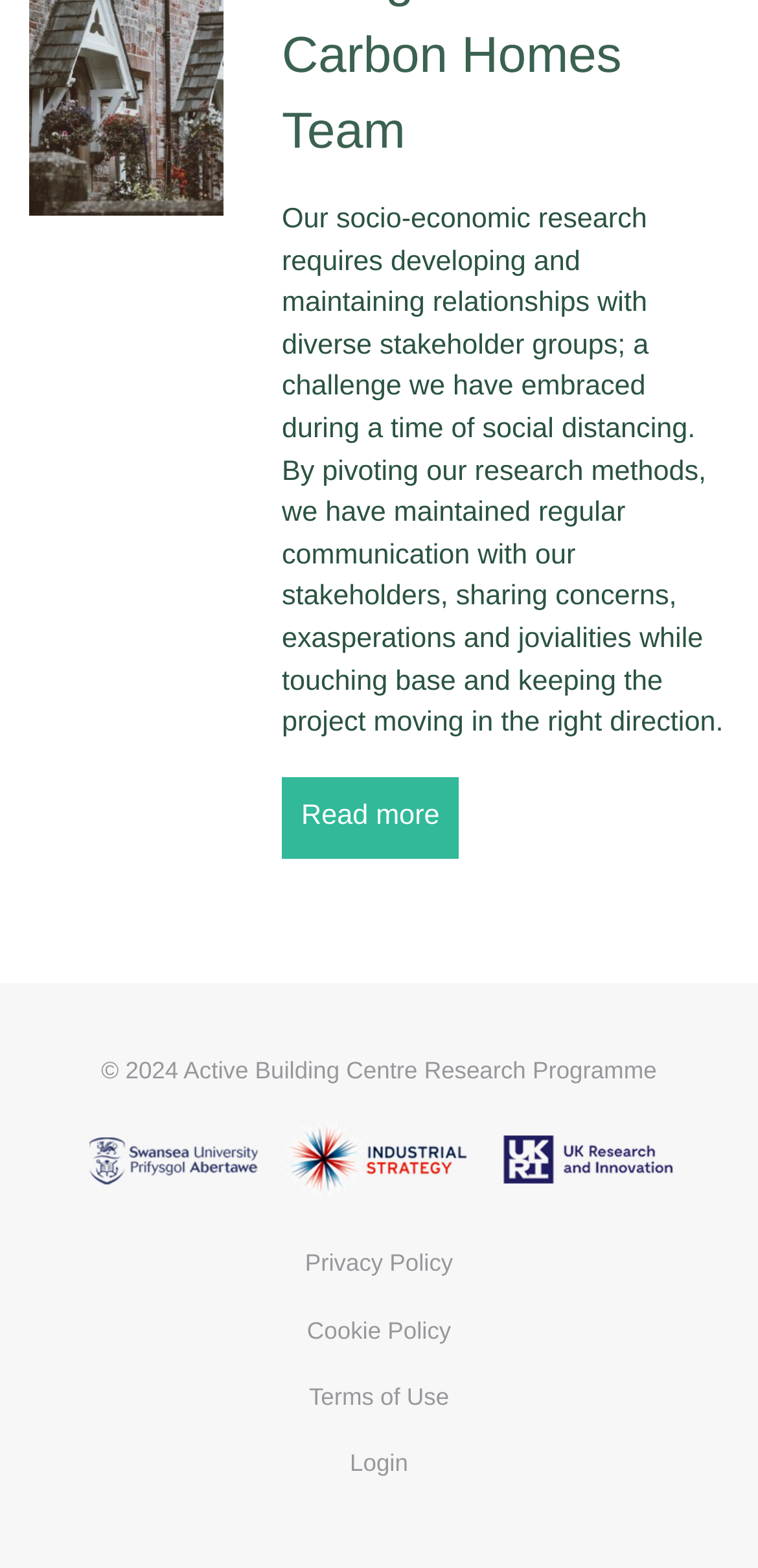Carefully examine the image and provide an in-depth answer to the question: How many images are in the footer?

I counted the number of image elements in the footer section, which are located between y1 = 0.714 and y2 = 0.765.